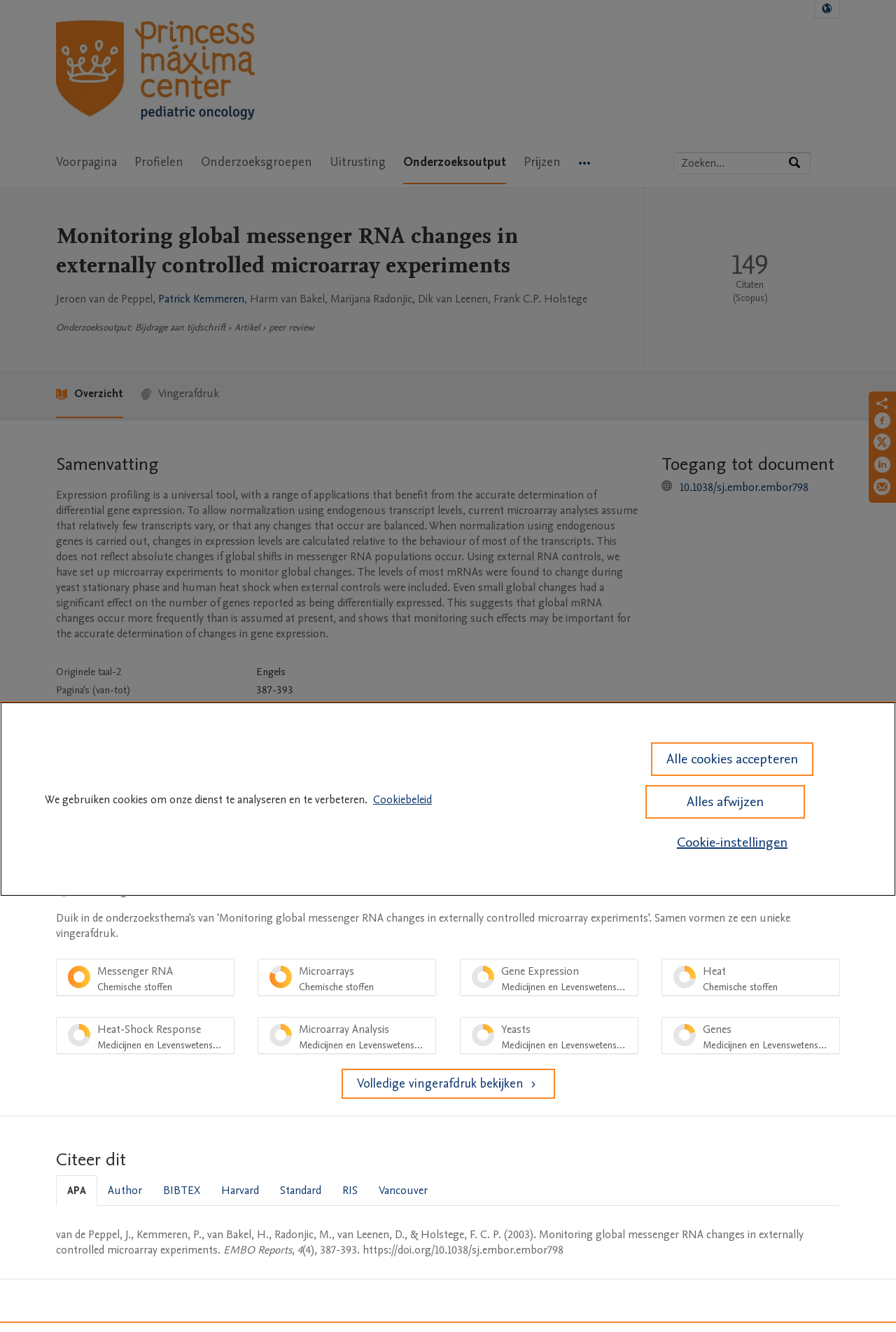Determine which piece of text is the heading of the webpage and provide it.

Monitoring global messenger RNA changes in externally controlled microarray experiments